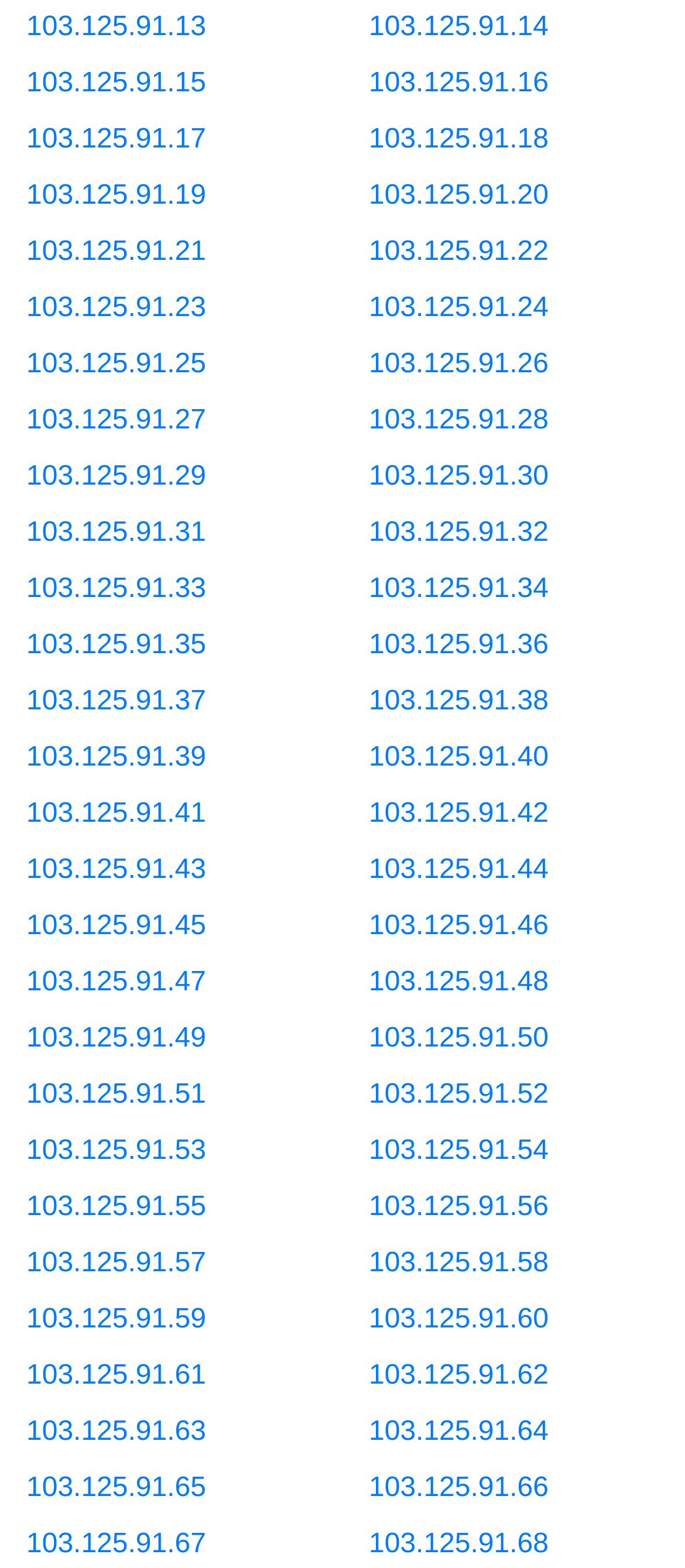Please identify the bounding box coordinates of the region to click in order to complete the given instruction: "open 103.125.91.60". The coordinates should be four float numbers between 0 and 1, i.e., [left, top, right, bottom].

[0.538, 0.832, 0.801, 0.851]